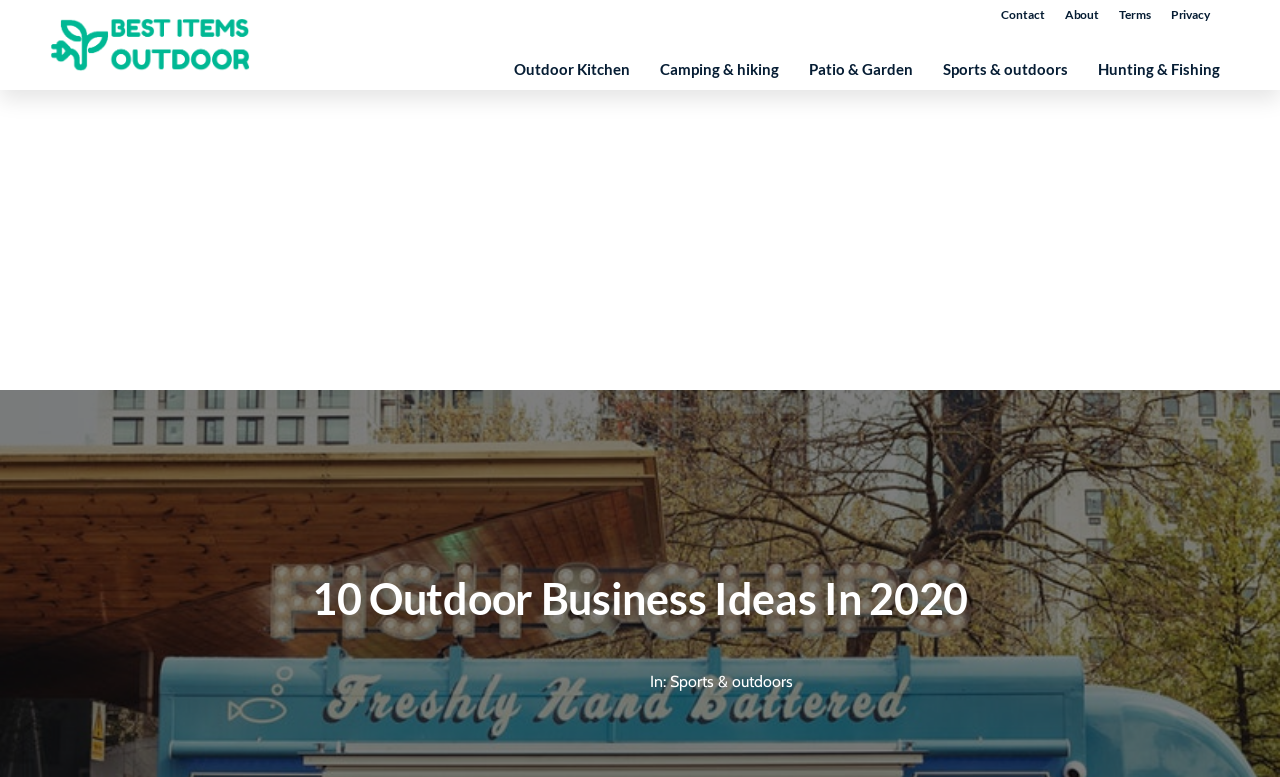Find the bounding box coordinates of the element to click in order to complete this instruction: "visit Sports & outdoors". The bounding box coordinates must be four float numbers between 0 and 1, denoted as [left, top, right, bottom].

[0.523, 0.864, 0.62, 0.889]